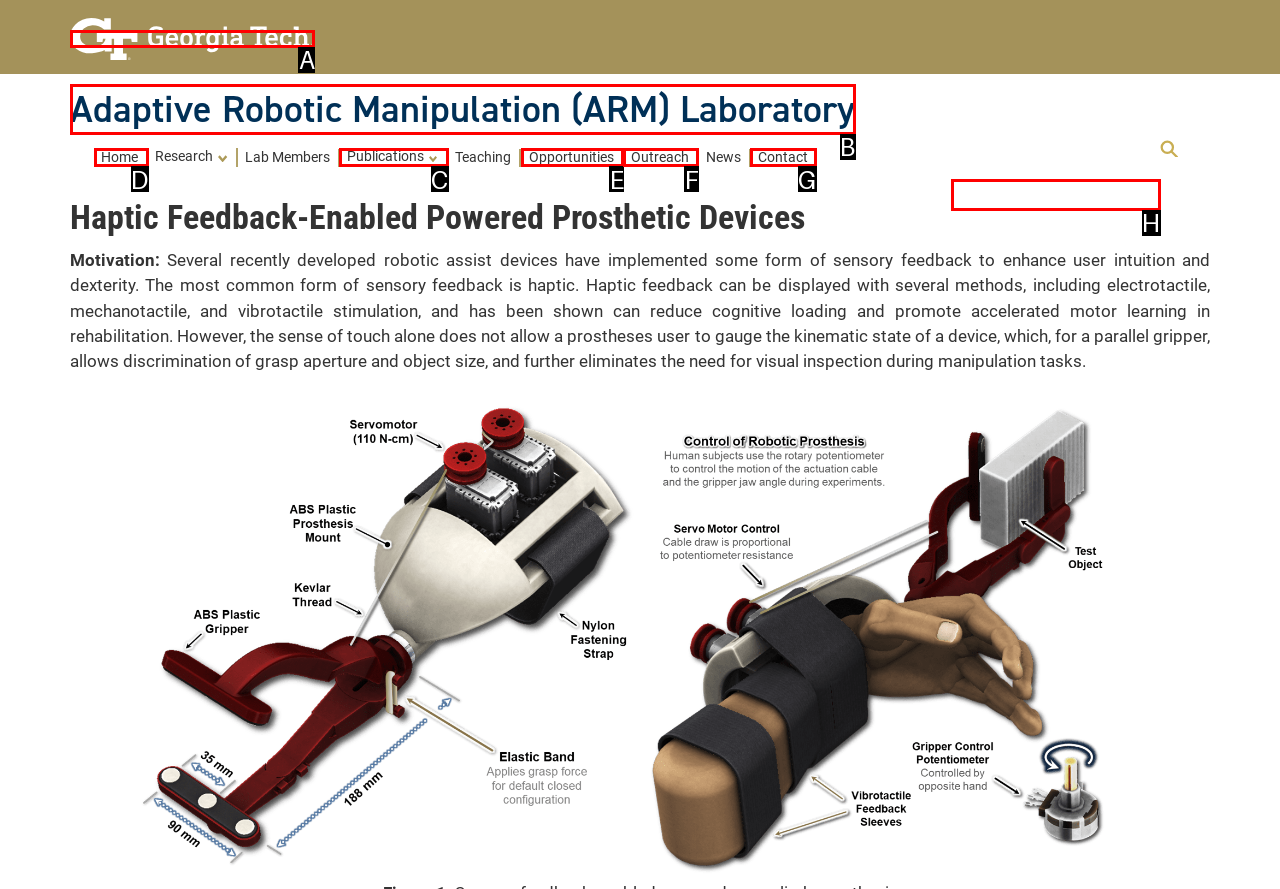Find the option you need to click to complete the following instruction: Visit Georgia Institute of Technology website
Answer with the corresponding letter from the choices given directly.

A